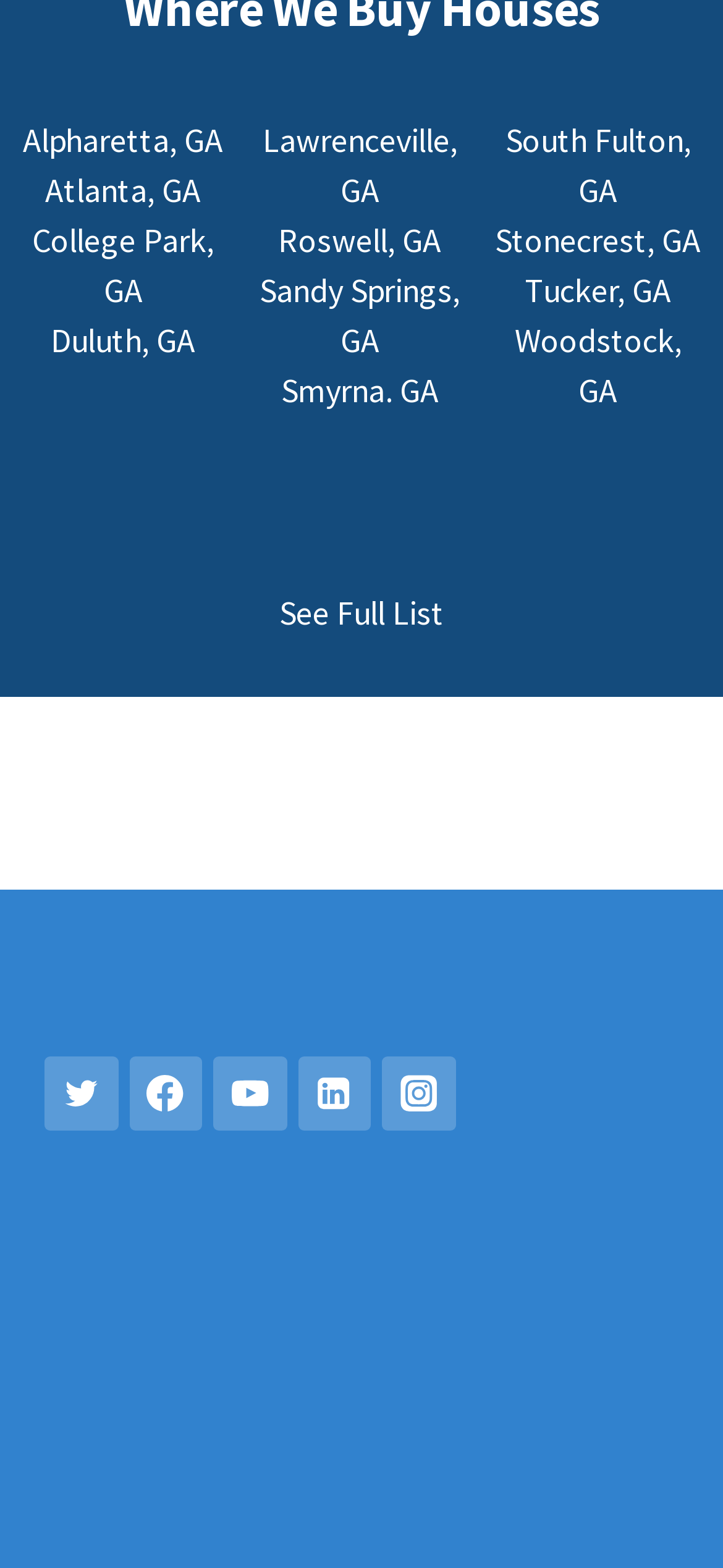Locate the bounding box coordinates of the clickable area to execute the instruction: "Click on Alpharetta, GA". Provide the coordinates as four float numbers between 0 and 1, represented as [left, top, right, bottom].

[0.032, 0.075, 0.309, 0.102]